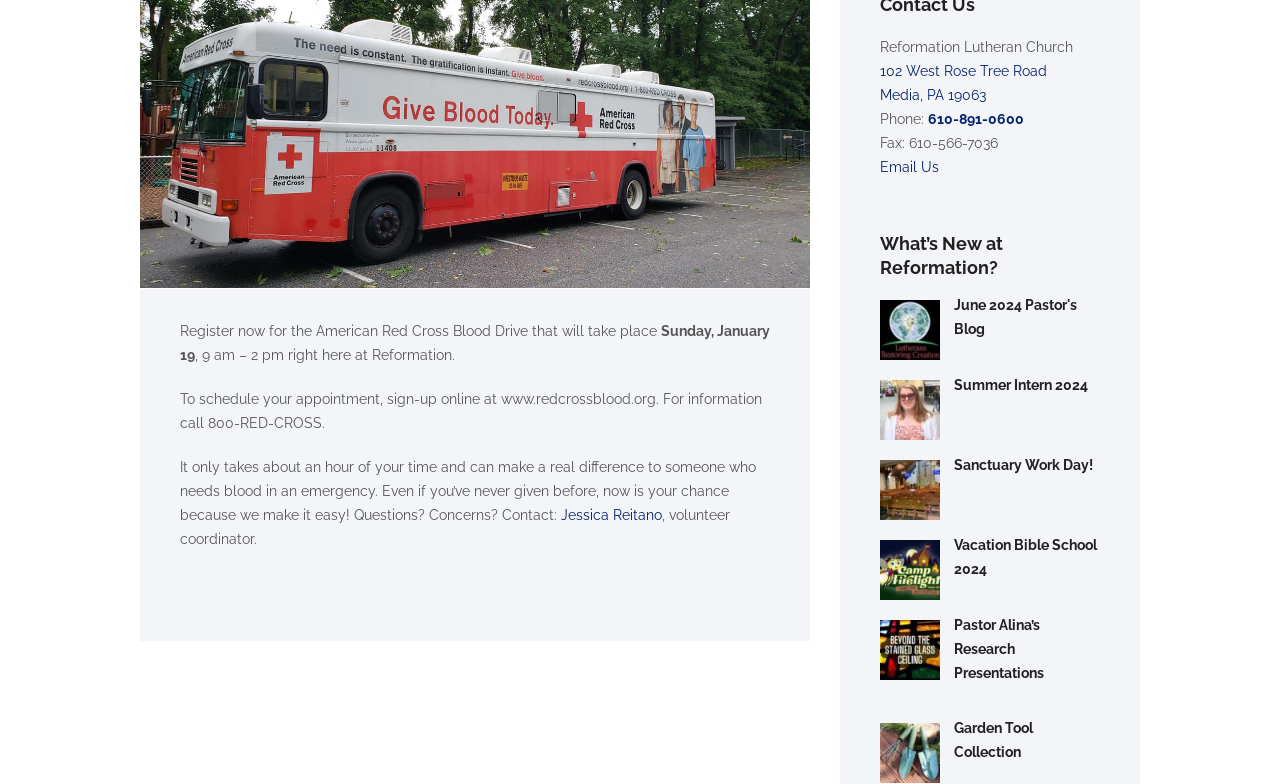Determine the bounding box coordinates in the format (top-left x, top-left y, bottom-right x, bottom-right y). Ensure all values are floating point numbers between 0 and 1. Identify the bounding box of the UI element described by: Jessica Reitano

[0.438, 0.646, 0.517, 0.667]